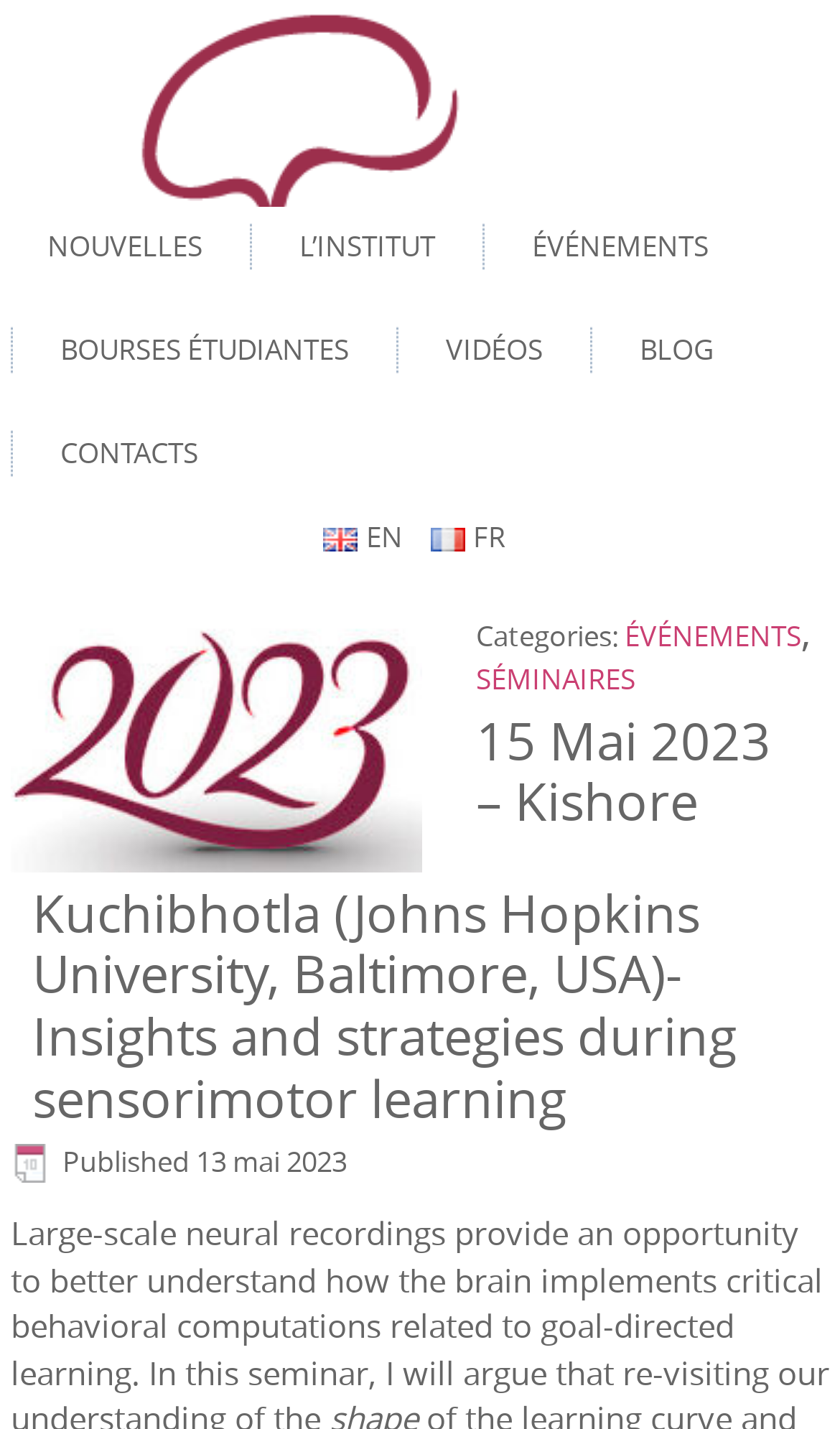Using the description: "événements", identify the bounding box of the corresponding UI element in the screenshot.

[0.744, 0.43, 0.954, 0.458]